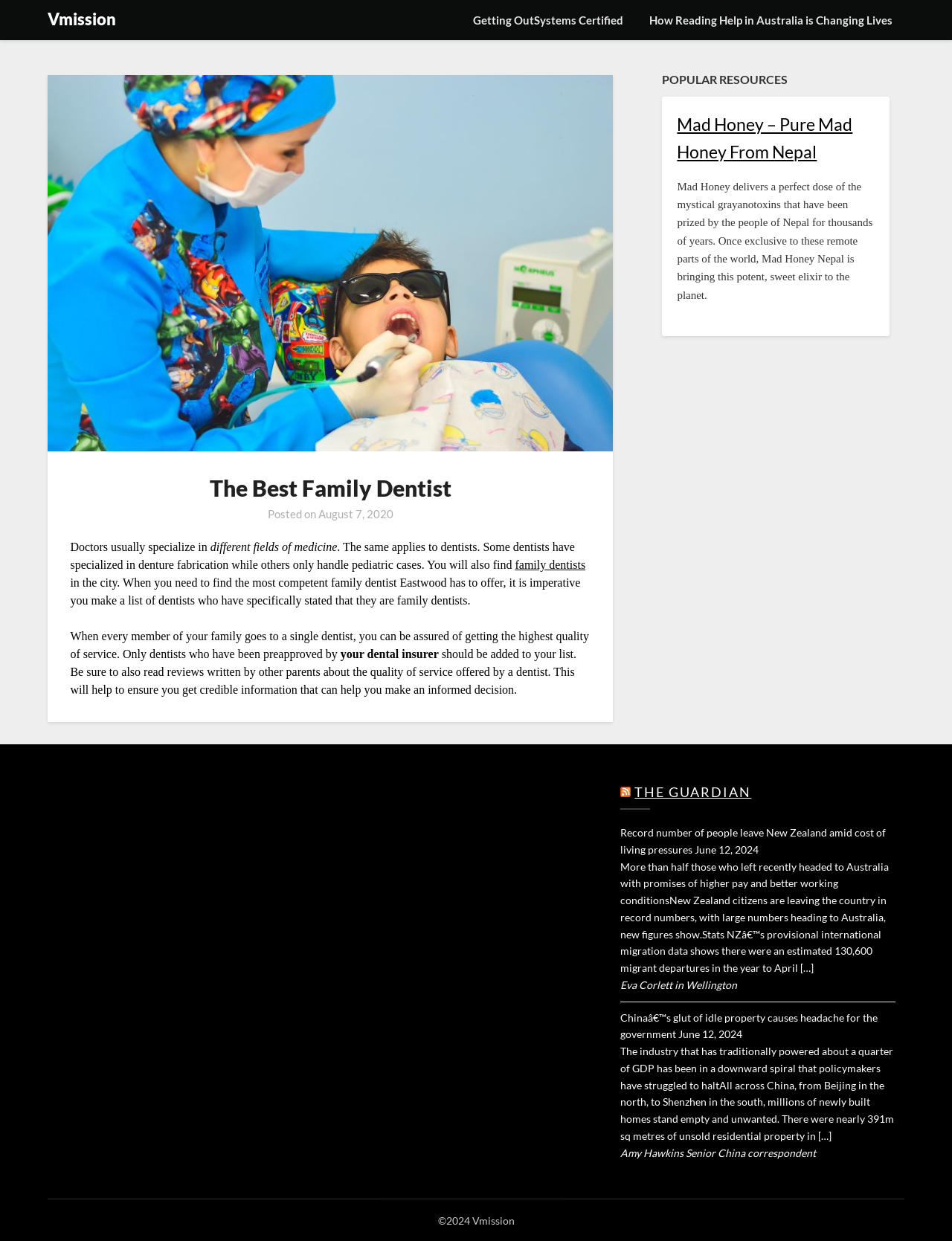What is the date of the article?
Please respond to the question with a detailed and informative answer.

The date of the article is mentioned as 'Posted on August 7, 2020' in the article header.